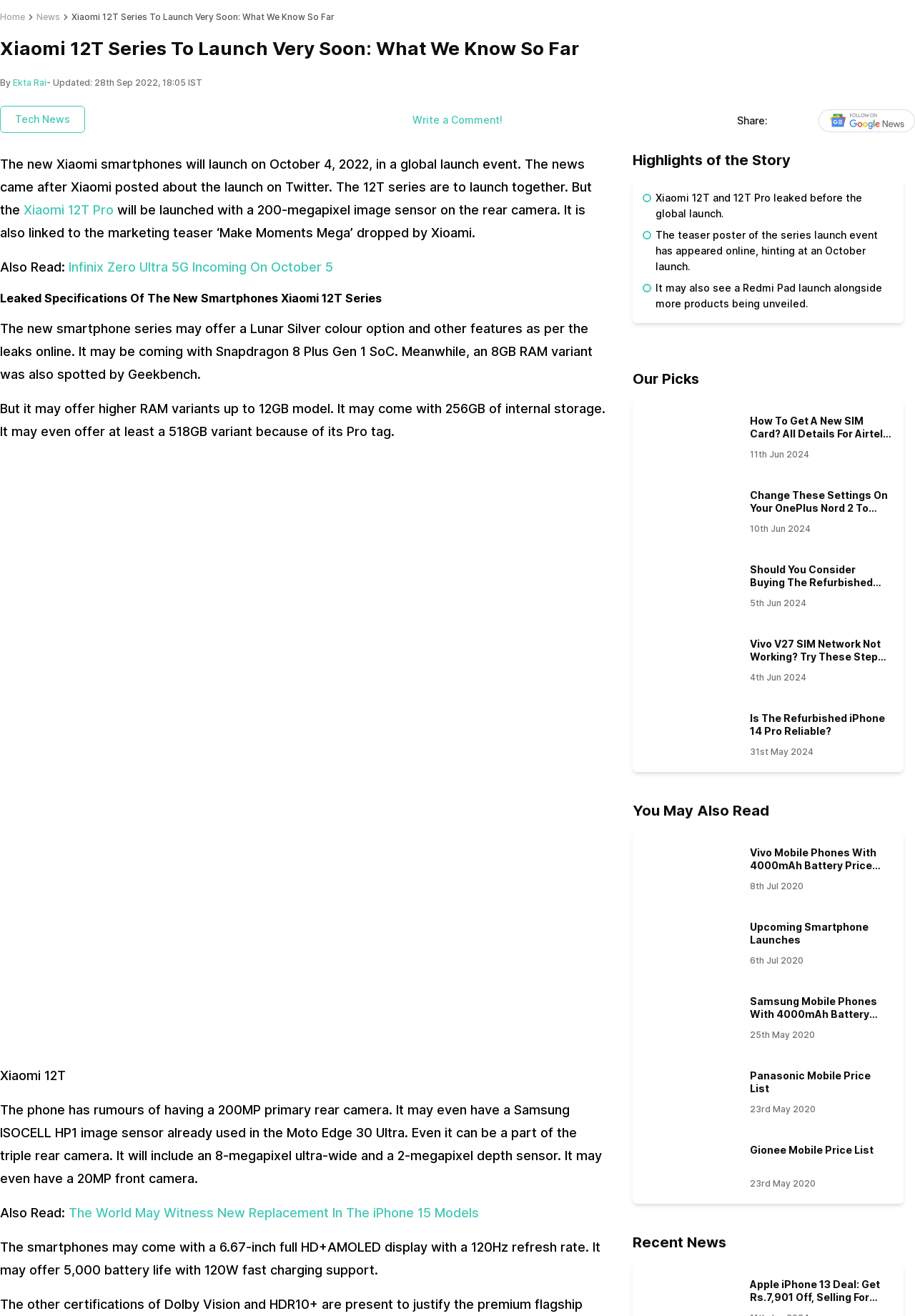How much RAM may the Xiaomi 12T series offer?
Please describe in detail the information shown in the image to answer the question.

The answer can be found in the paragraph that describes the specifications of the Xiaomi 12T series, which mentions that the smartphones may come with up to 12GB of RAM.